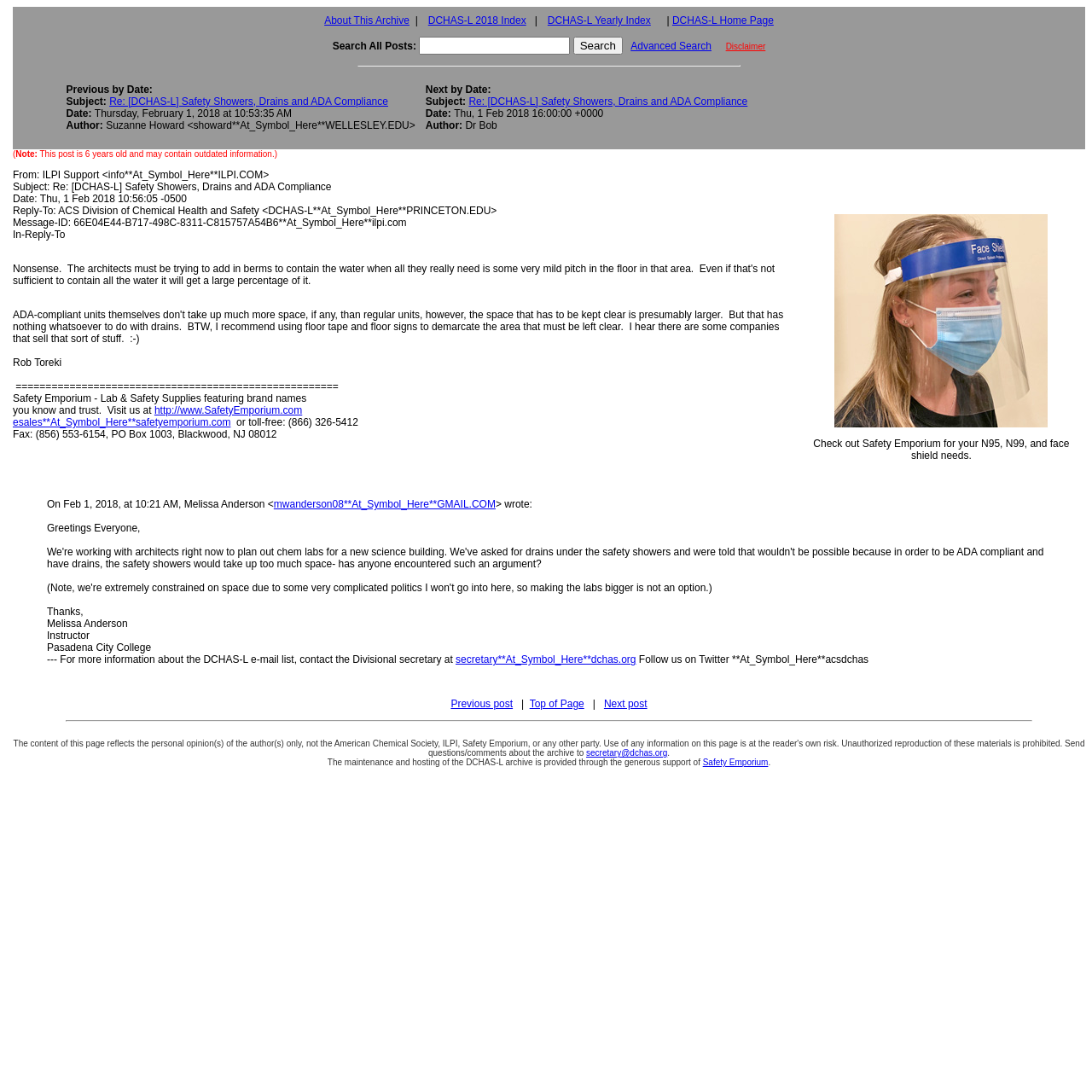Locate the bounding box coordinates of the clickable area to execute the instruction: "Visit DCHAS-L Home Page". Provide the coordinates as four float numbers between 0 and 1, represented as [left, top, right, bottom].

[0.601, 0.009, 0.712, 0.028]